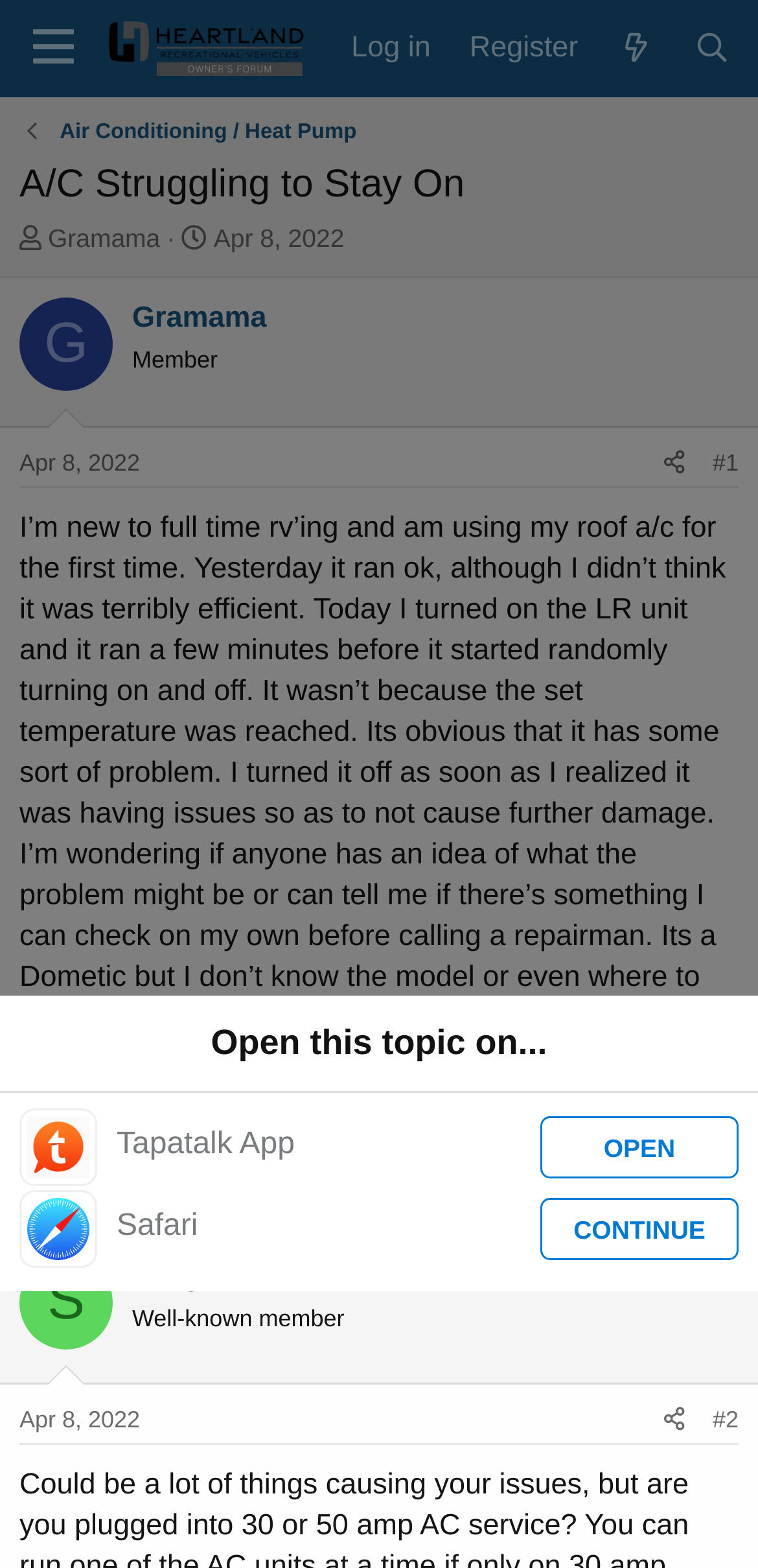Give a concise answer using only one word or phrase for this question:
What brand of air conditioning is mentioned in the thread?

Dometic